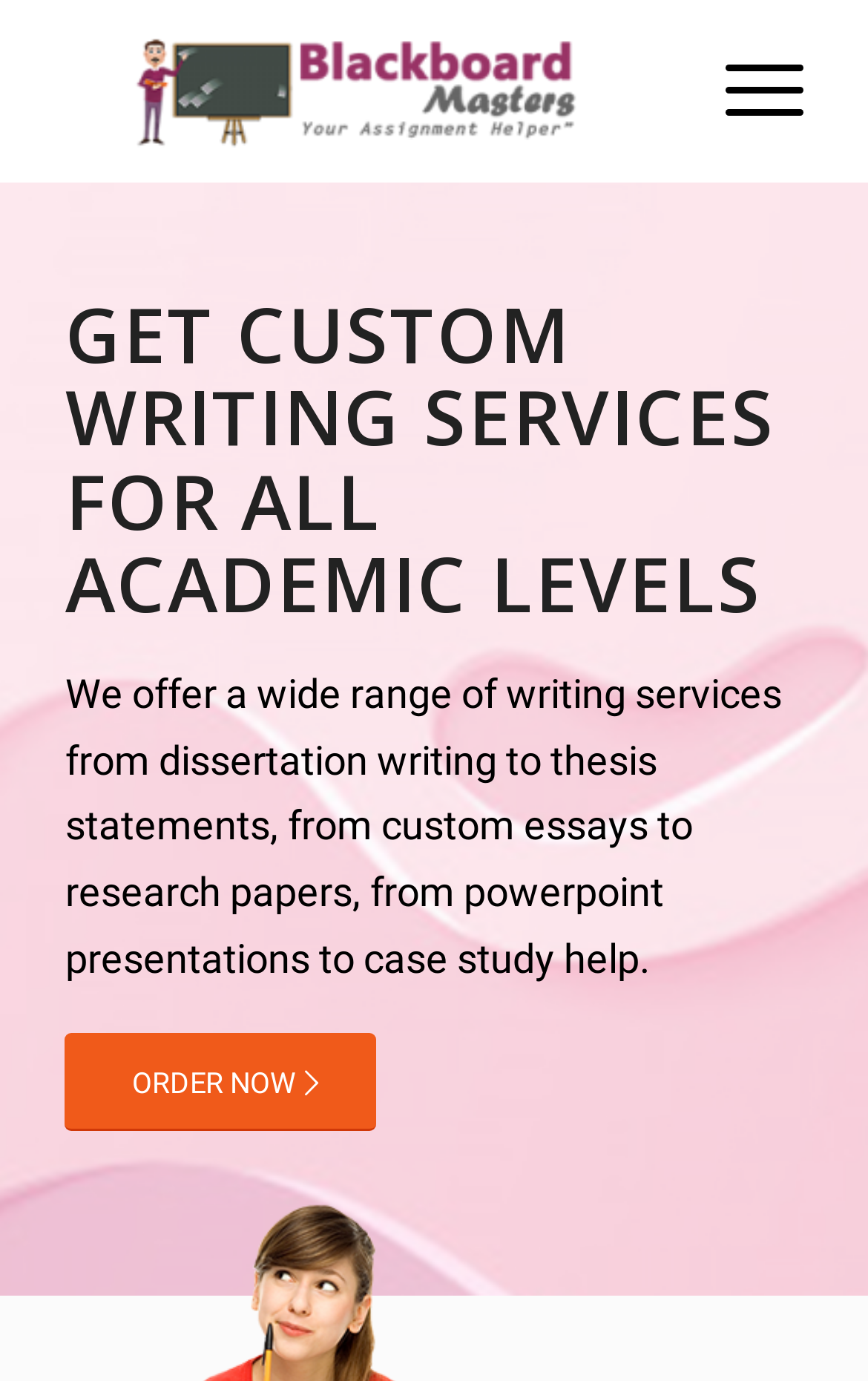Offer a detailed account of what is visible on the webpage.

The webpage is titled "Home - Blackboard Masters" and features a prominent logo image with the same text at the top left corner. To the right of the logo is a "Menu" link. 

Below the logo, there is a heading that reads "GET CUSTOM WRITING SERVICES FOR ALL ACADEMIC LEVELS" which spans across the top section of the page. 

Underneath the heading, a paragraph of text explains the services offered, including dissertation writing, thesis statements, custom essays, research papers, powerpoint presentations, and case study help. 

At the bottom left of the page, there is a call-to-action link labeled "ORDER NOW".